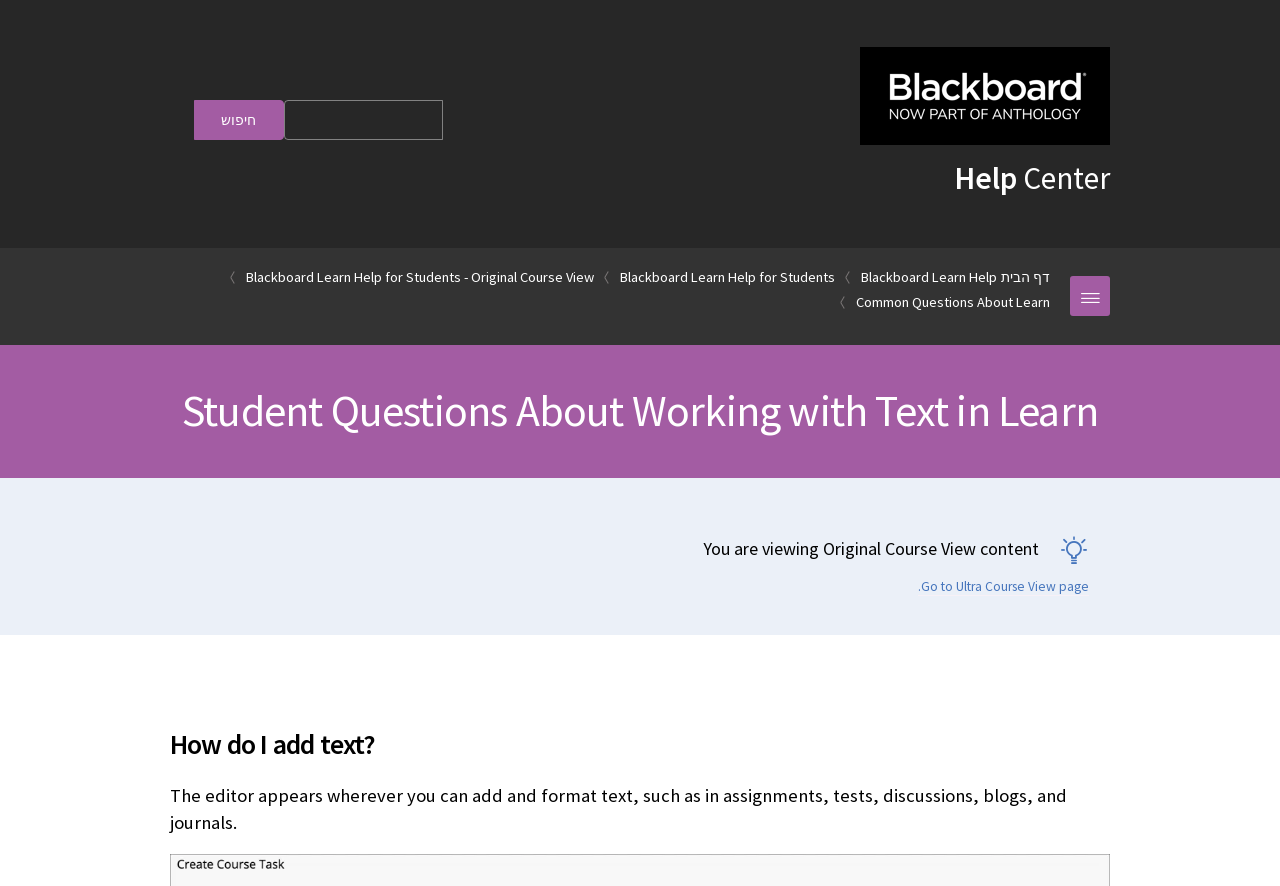What is the name of the platform being discussed?
Give a one-word or short-phrase answer derived from the screenshot.

Blackboard Learn